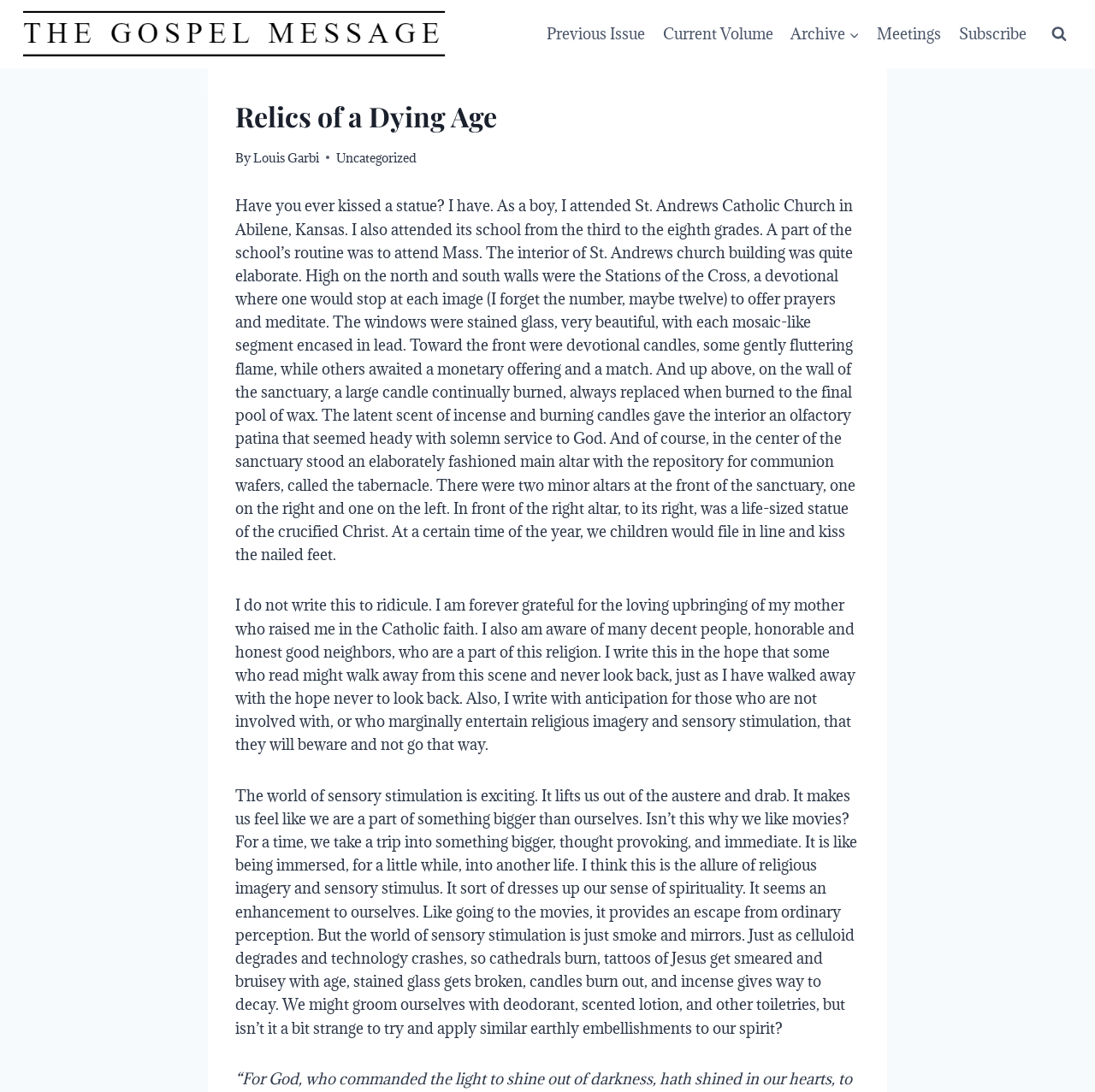Using the element description provided, determine the bounding box coordinates in the format (top-left x, top-left y, bottom-right x, bottom-right y). Ensure that all values are floating point numbers between 0 and 1. Element description: Current Volume

[0.597, 0.013, 0.714, 0.05]